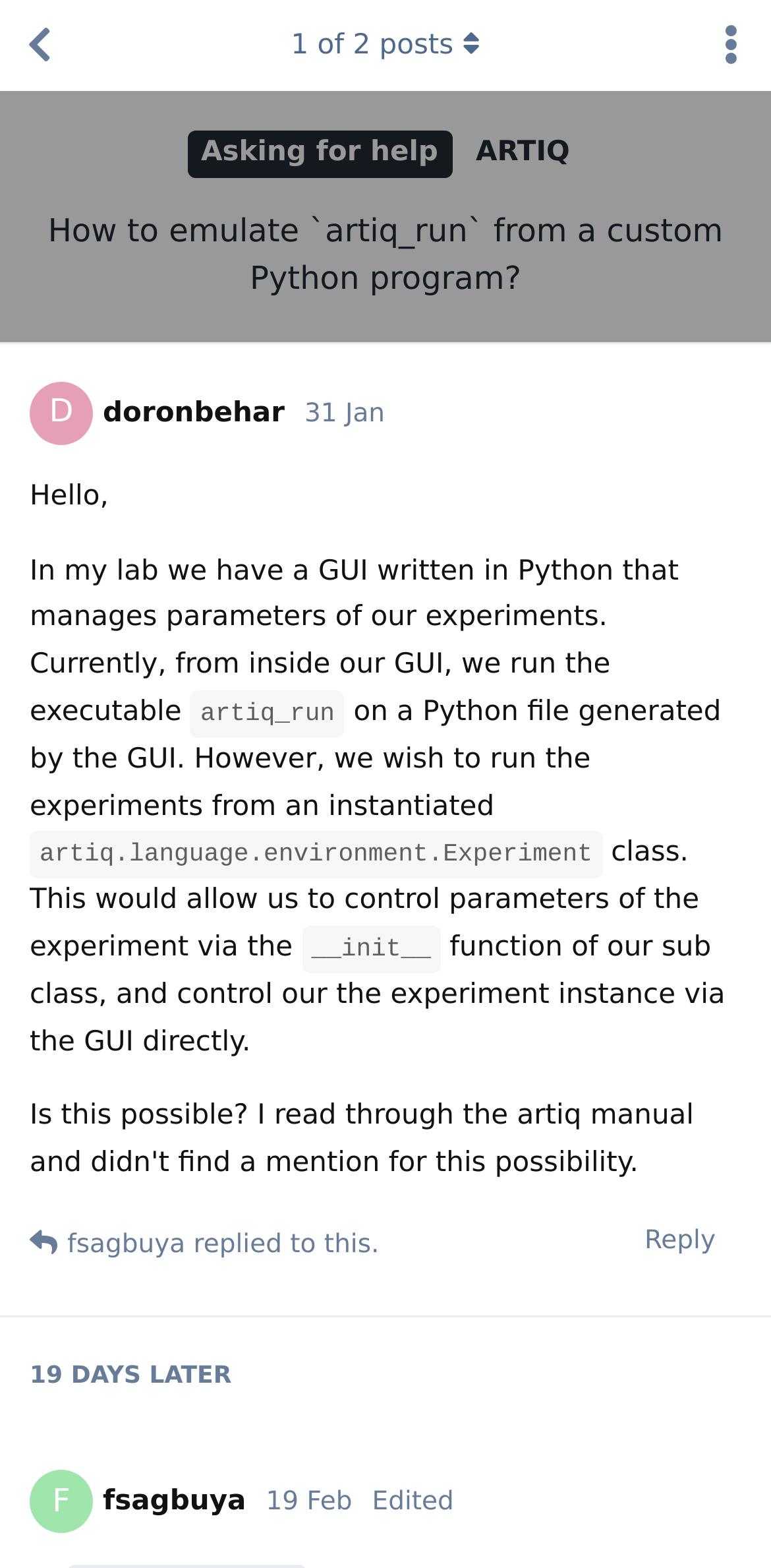Please identify the bounding box coordinates of the clickable region that I should interact with to perform the following instruction: "Go back to discussion list". The coordinates should be expressed as four float numbers between 0 and 1, i.e., [left, top, right, bottom].

[0.0, 0.0, 0.103, 0.058]